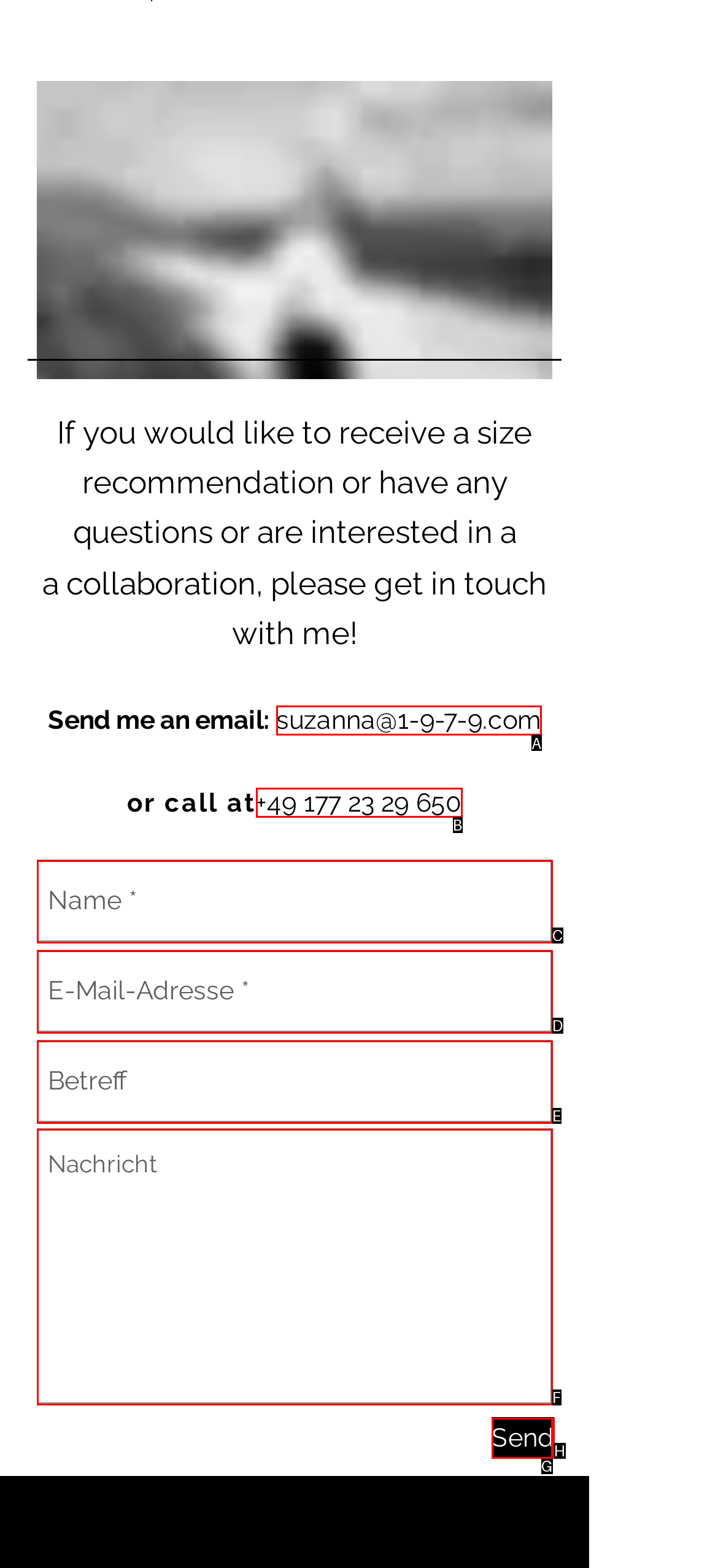To achieve the task: Send an email to the designer, which HTML element do you need to click?
Respond with the letter of the correct option from the given choices.

A